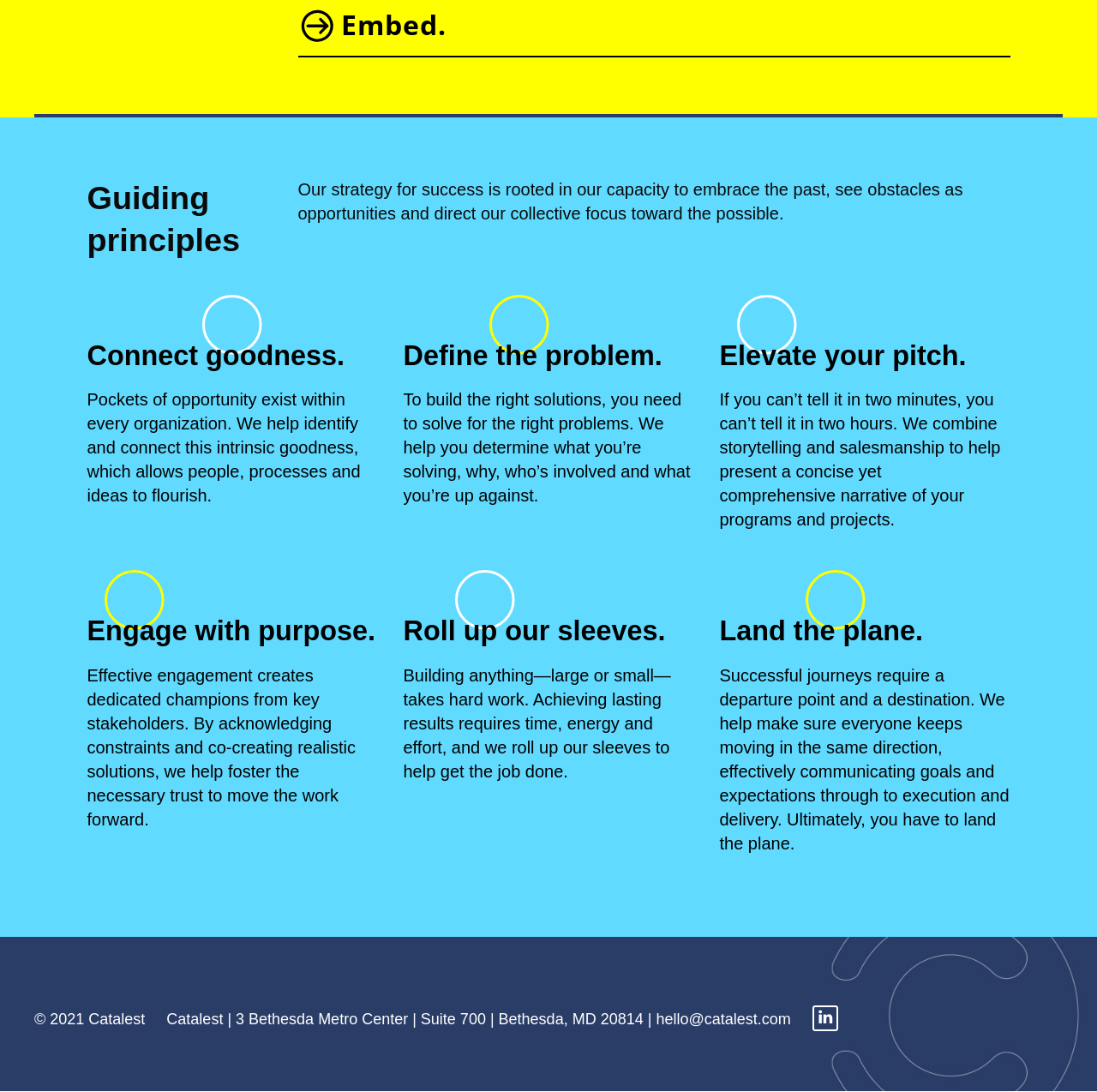What is the location of the company mentioned on the webpage?
Please look at the screenshot and answer using one word or phrase.

Bethesda, MD 20814